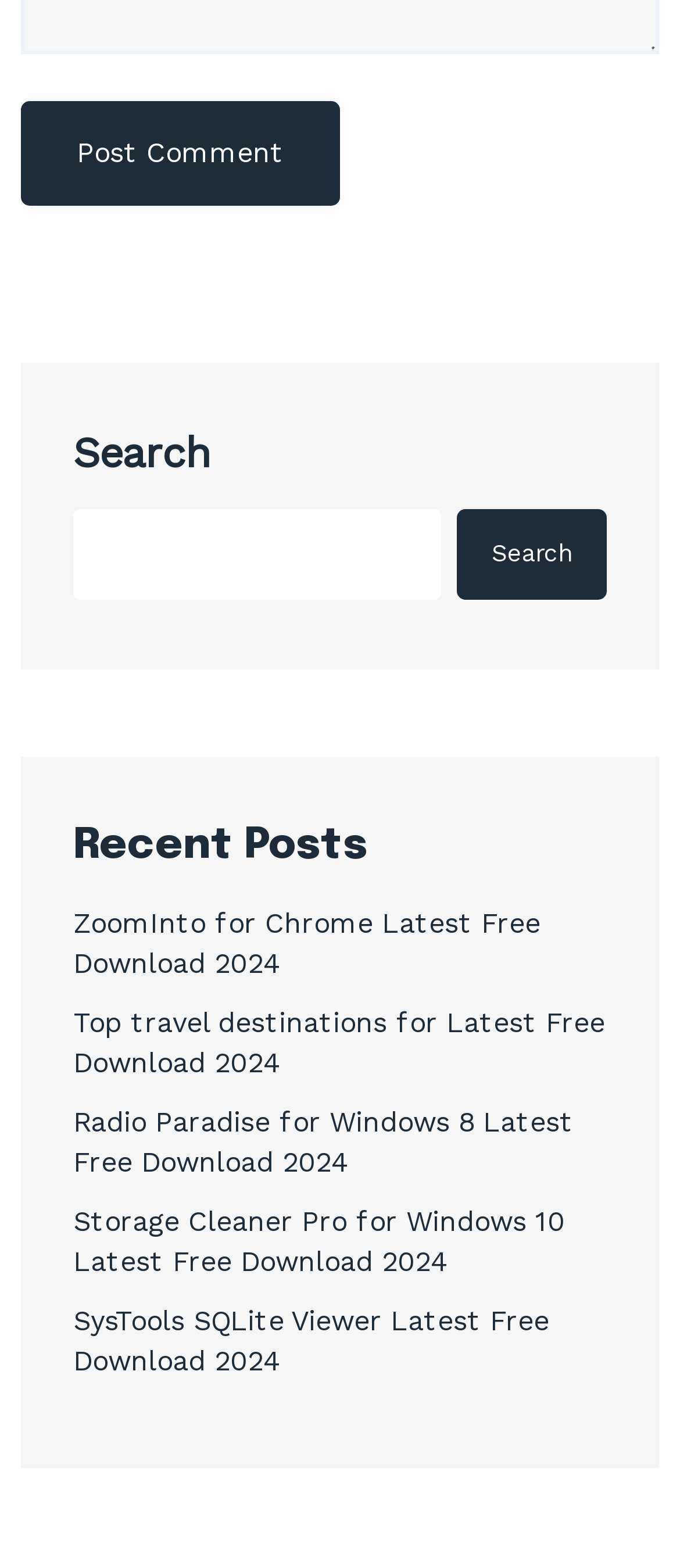What is the category of the posts?
Using the screenshot, give a one-word or short phrase answer.

Software downloads